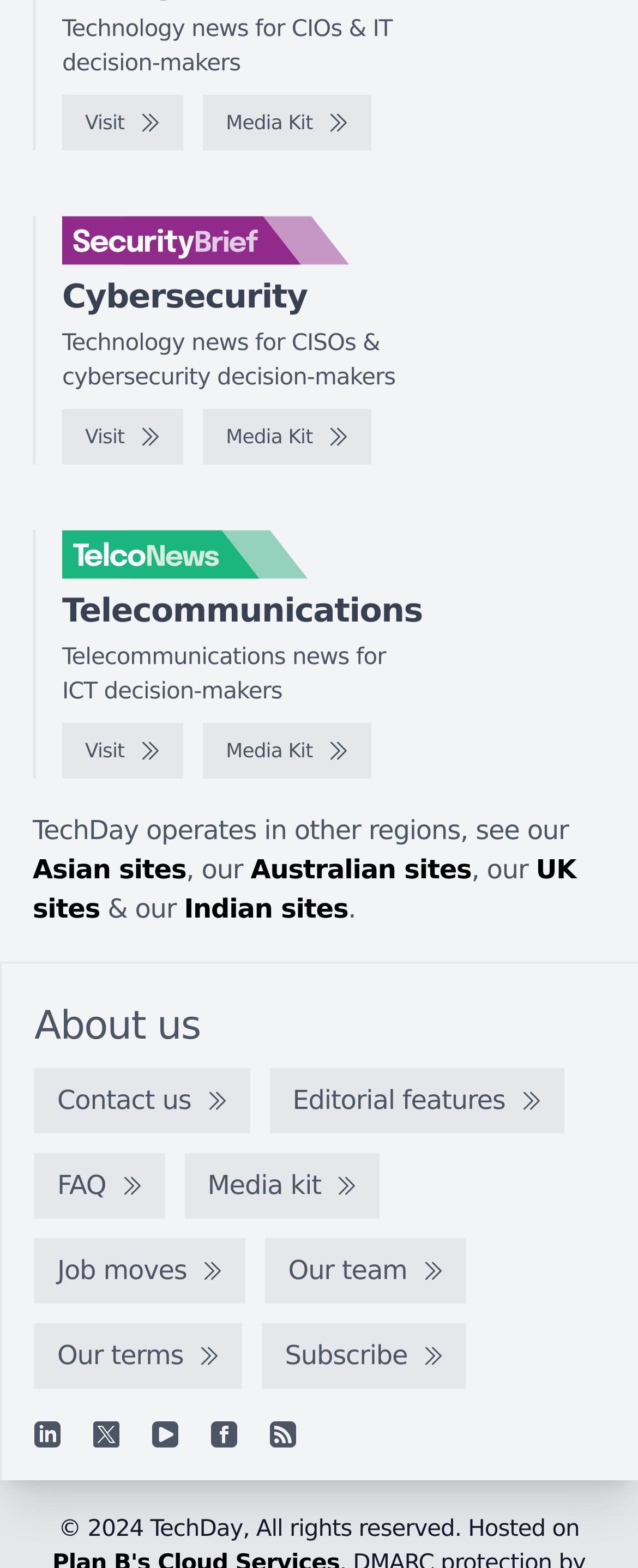Provide a one-word or brief phrase answer to the question:
What is the topic of the second section?

Telecommunications